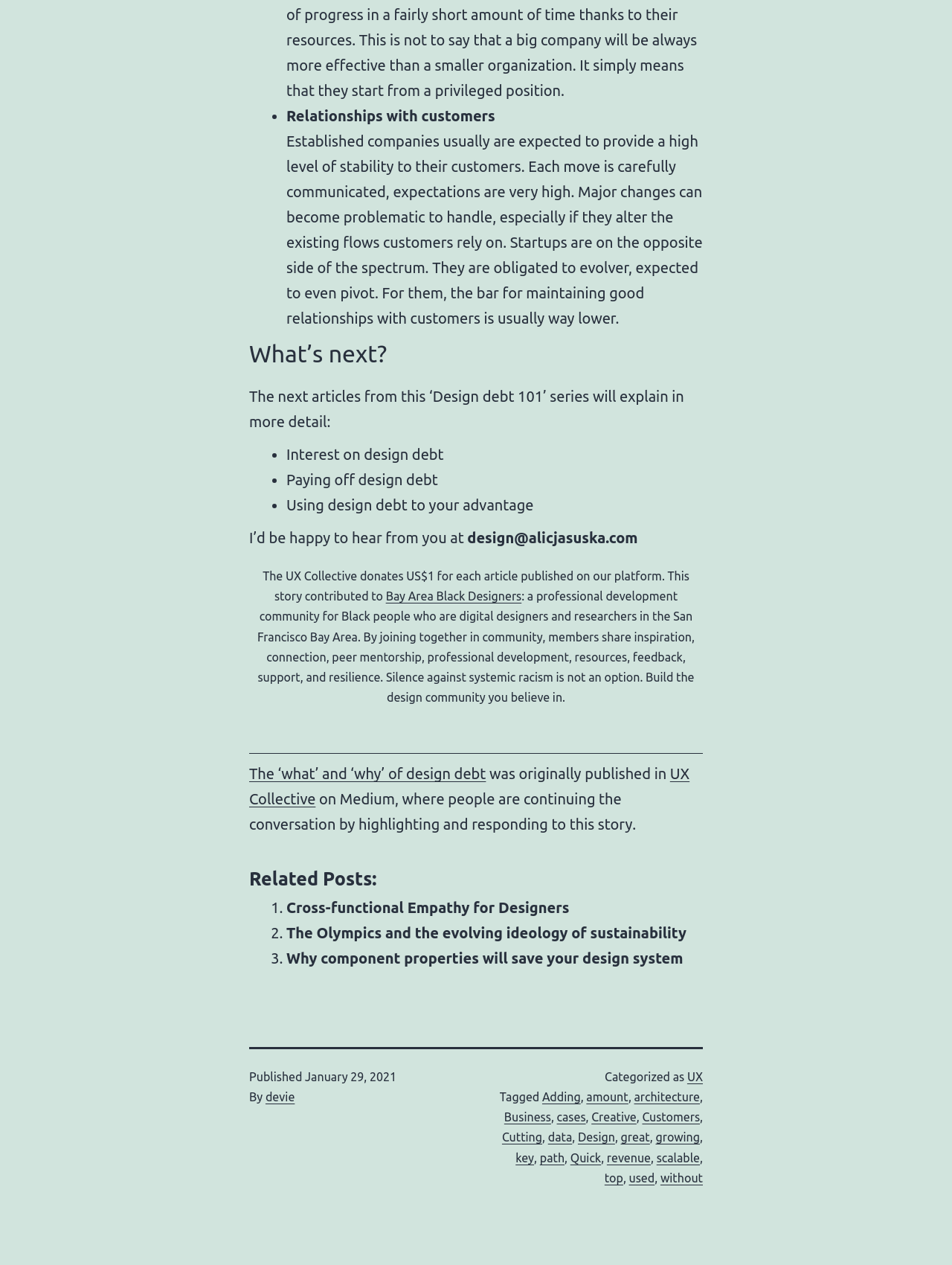For the following element description, predict the bounding box coordinates in the format (top-left x, top-left y, bottom-right x, bottom-right y). All values should be floating point numbers between 0 and 1. Description: UX Collective

[0.262, 0.605, 0.724, 0.638]